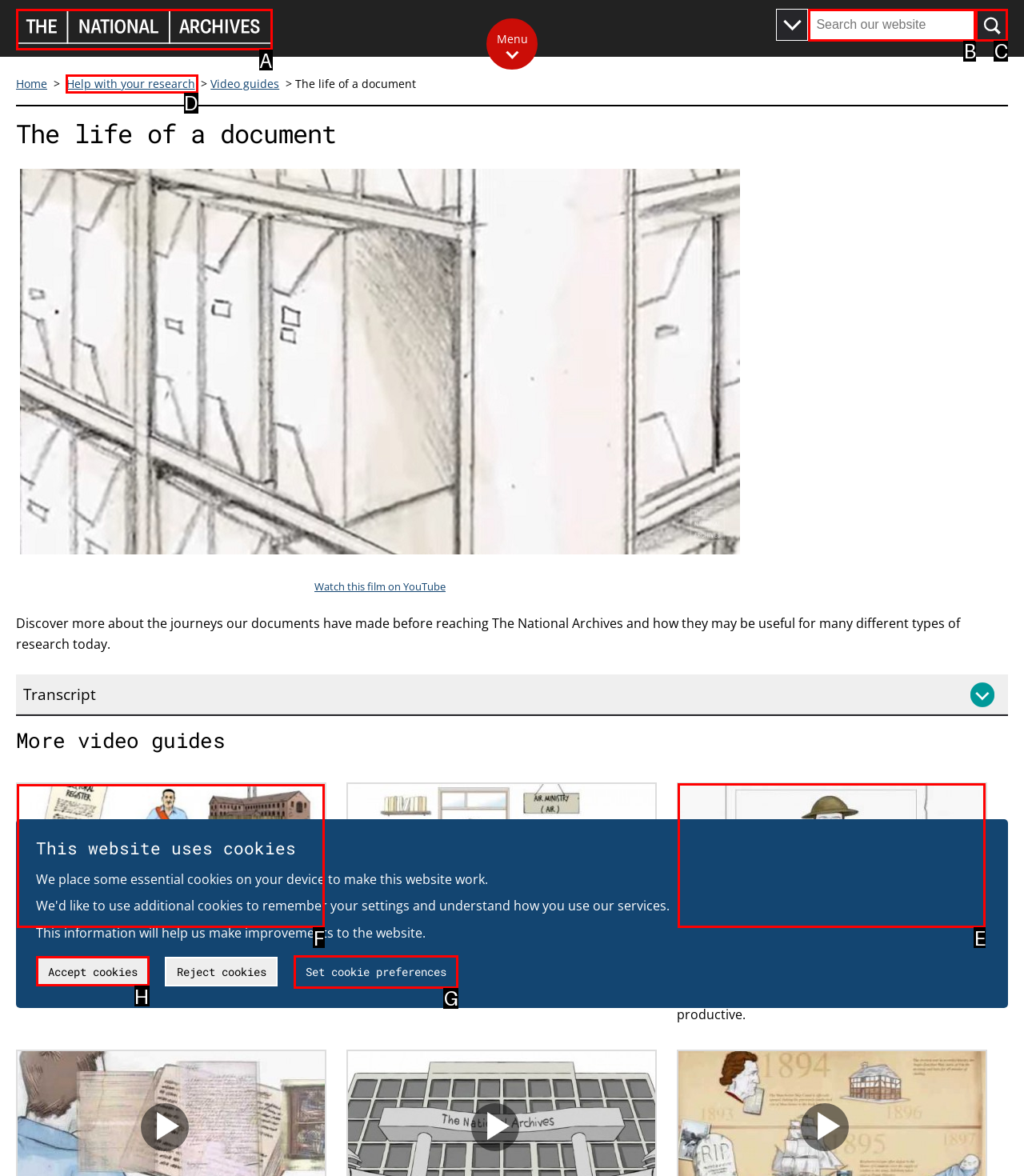Which lettered option should be clicked to achieve the task: Watch Finding records in other organisations? Choose from the given choices.

F